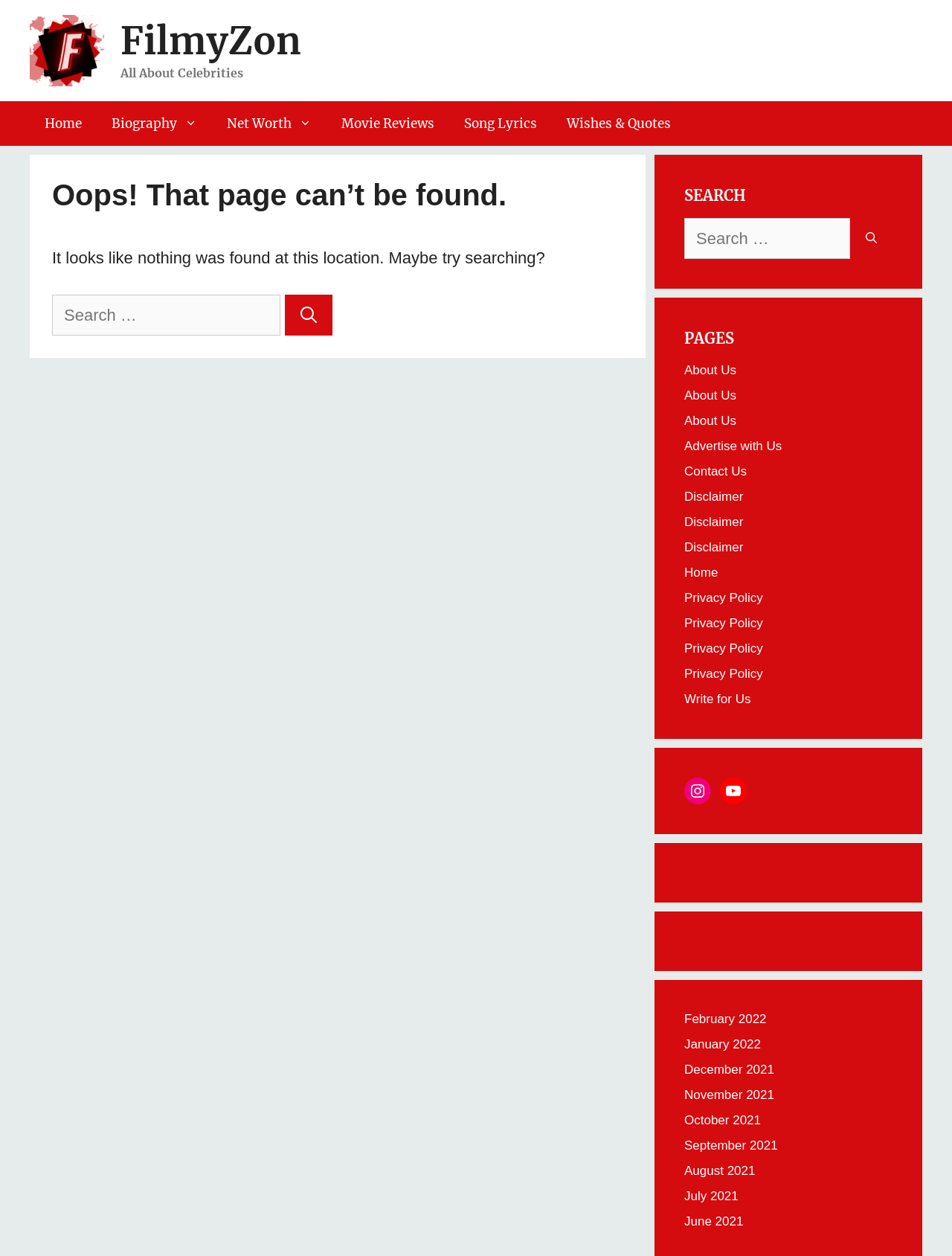Please reply to the following question using a single word or phrase: 
What is the name of the website?

FilmyZon